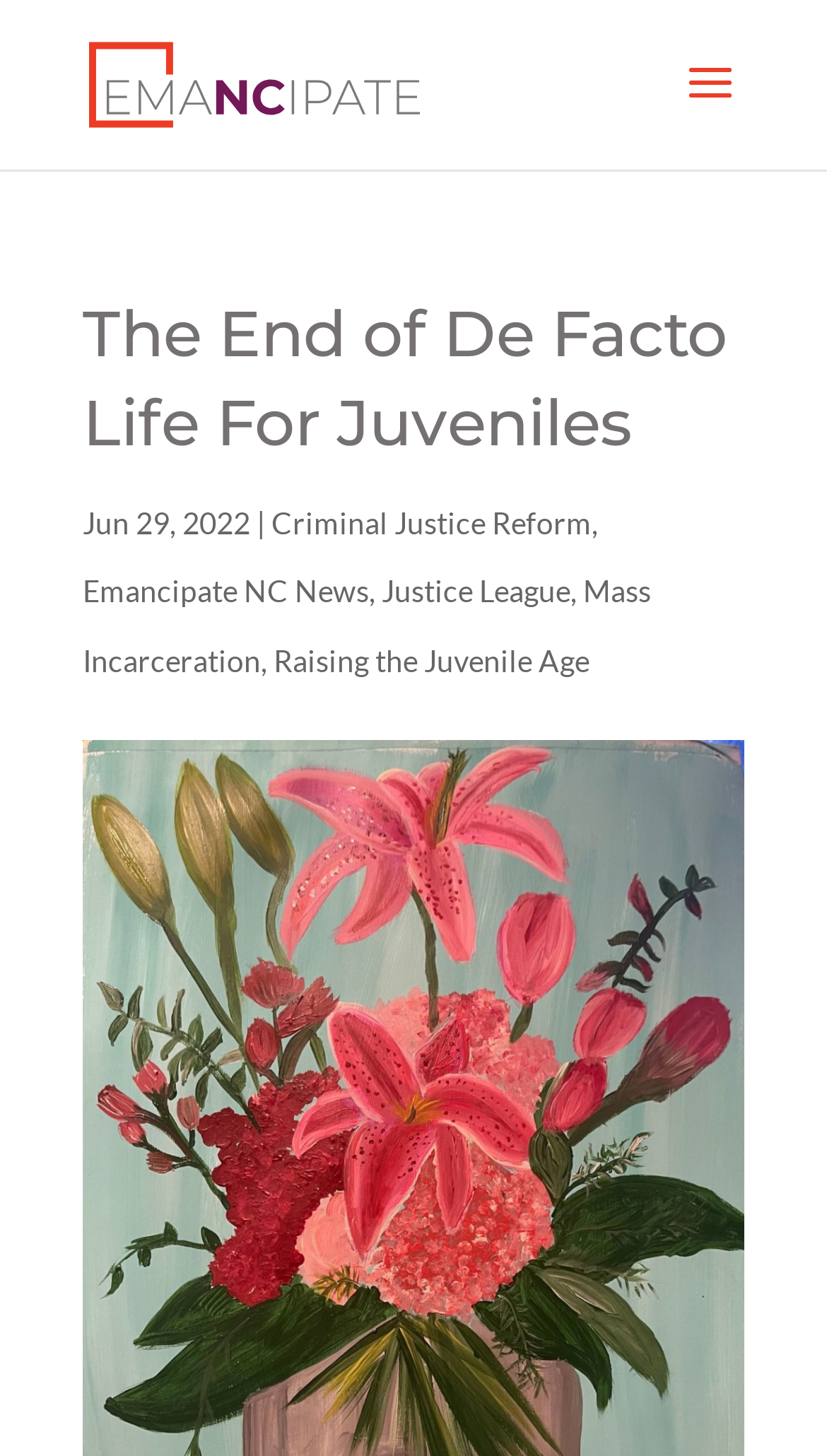Please provide the main heading of the webpage content.

The End of De Facto Life For Juveniles